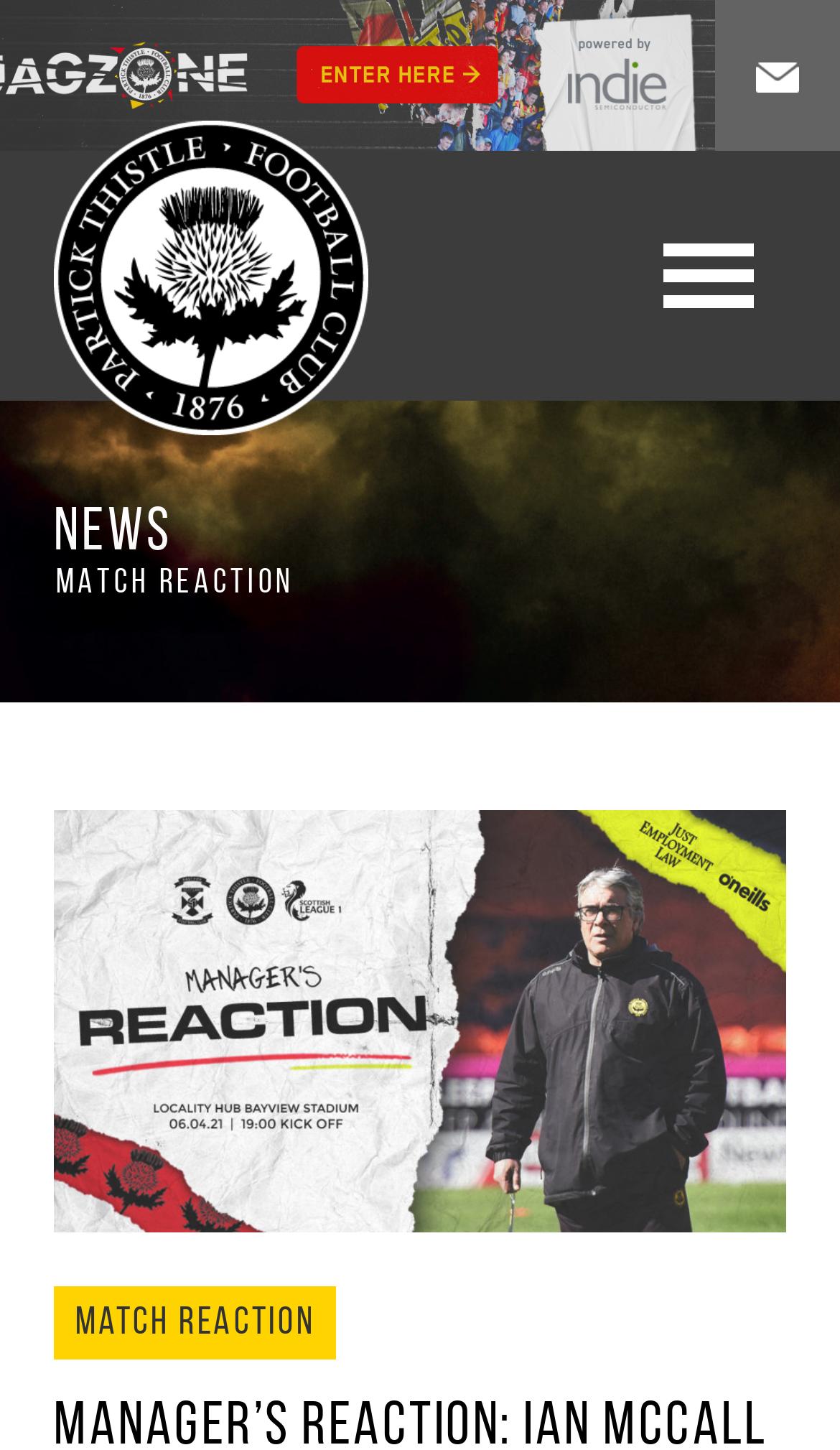Please give a succinct answer to the question in one word or phrase:
What is the bounding box coordinate of the 'Join our mailing list' link?

[0.85, 0.0, 1.0, 0.104]